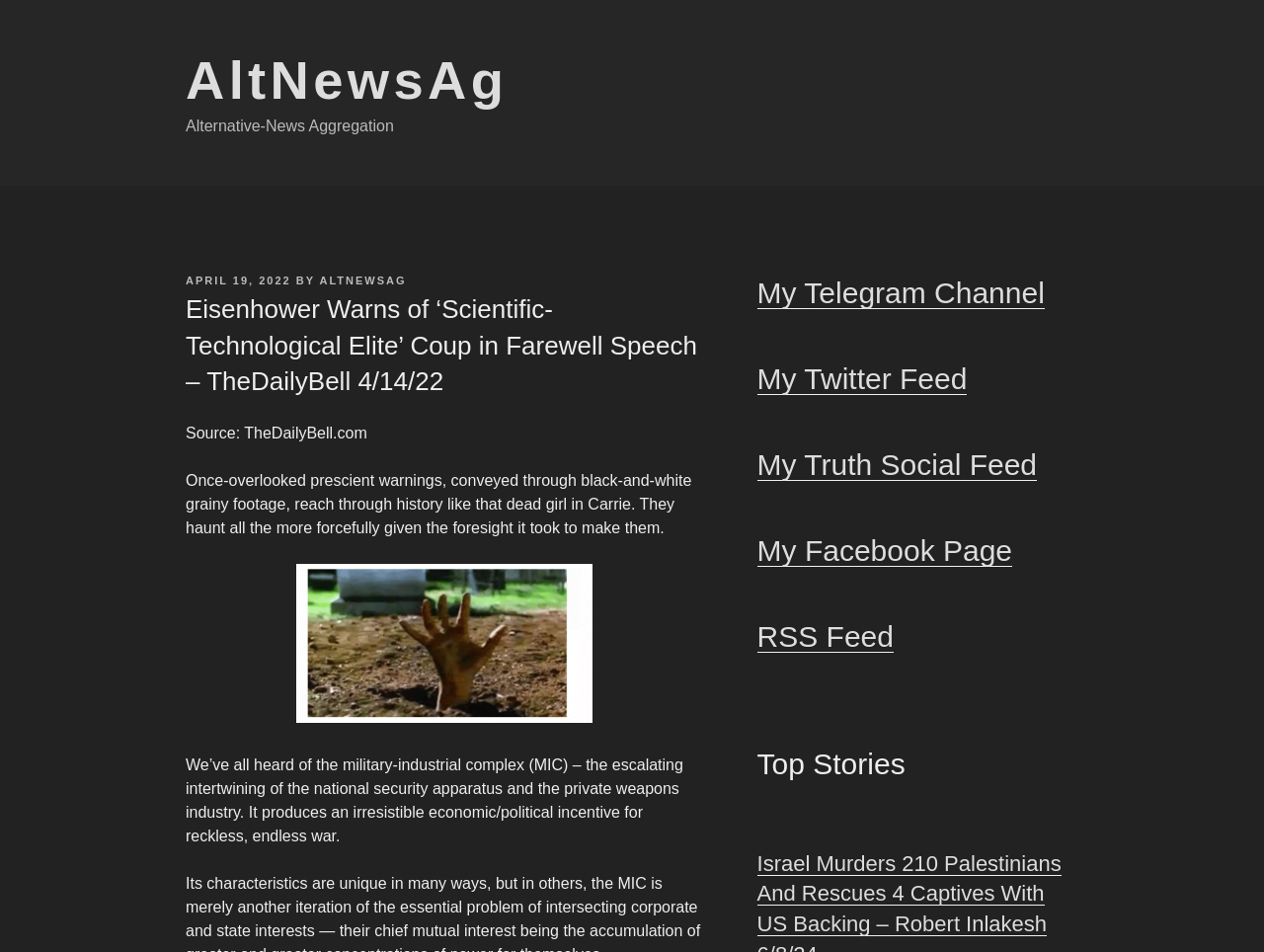Find the bounding box coordinates of the element's region that should be clicked in order to follow the given instruction: "Read the 'Top Stories'". The coordinates should consist of four float numbers between 0 and 1, i.e., [left, top, right, bottom].

[0.599, 0.781, 0.853, 0.825]